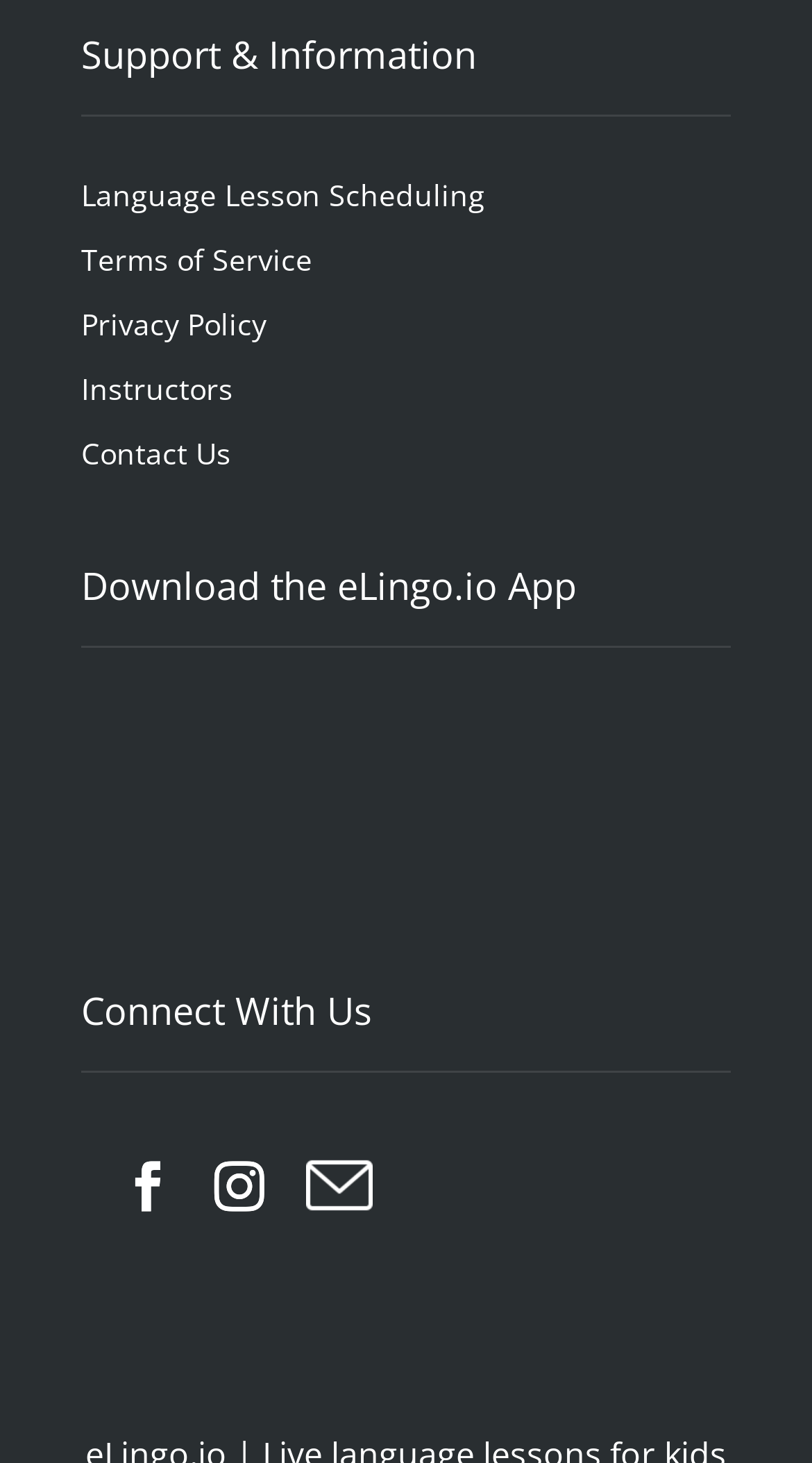Provide a short answer using a single word or phrase for the following question: 
How many social media links are there?

3